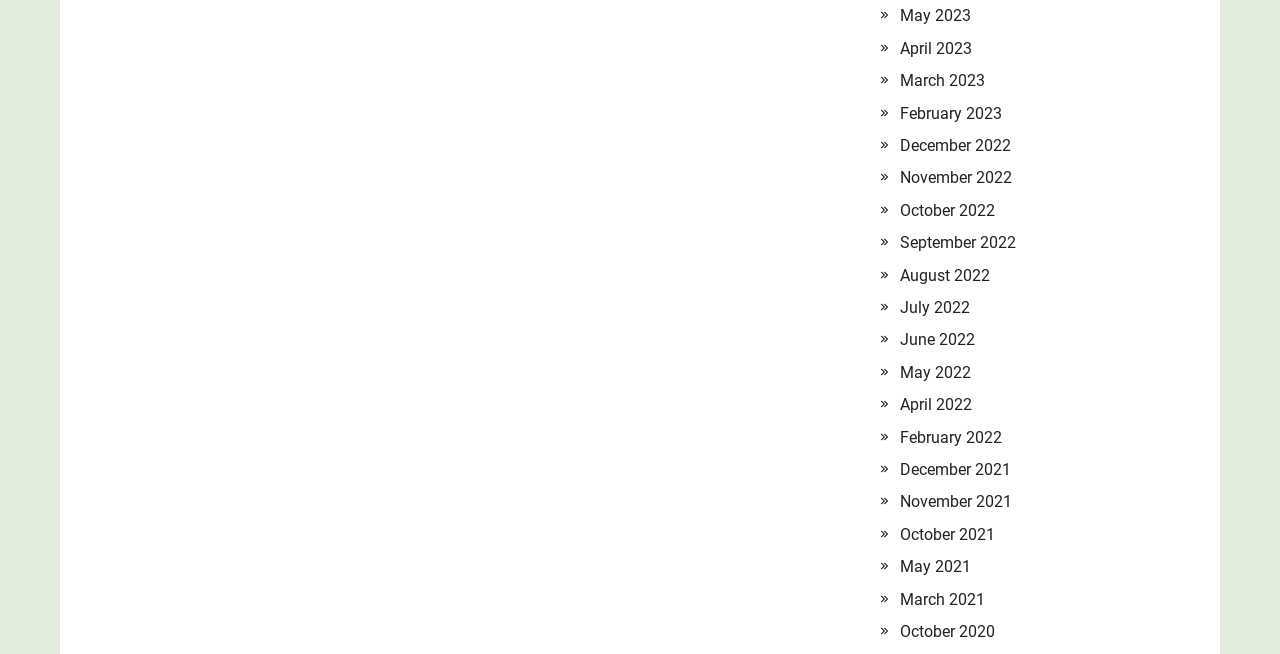Indicate the bounding box coordinates of the clickable region to achieve the following instruction: "Click on 'About Us'."

None